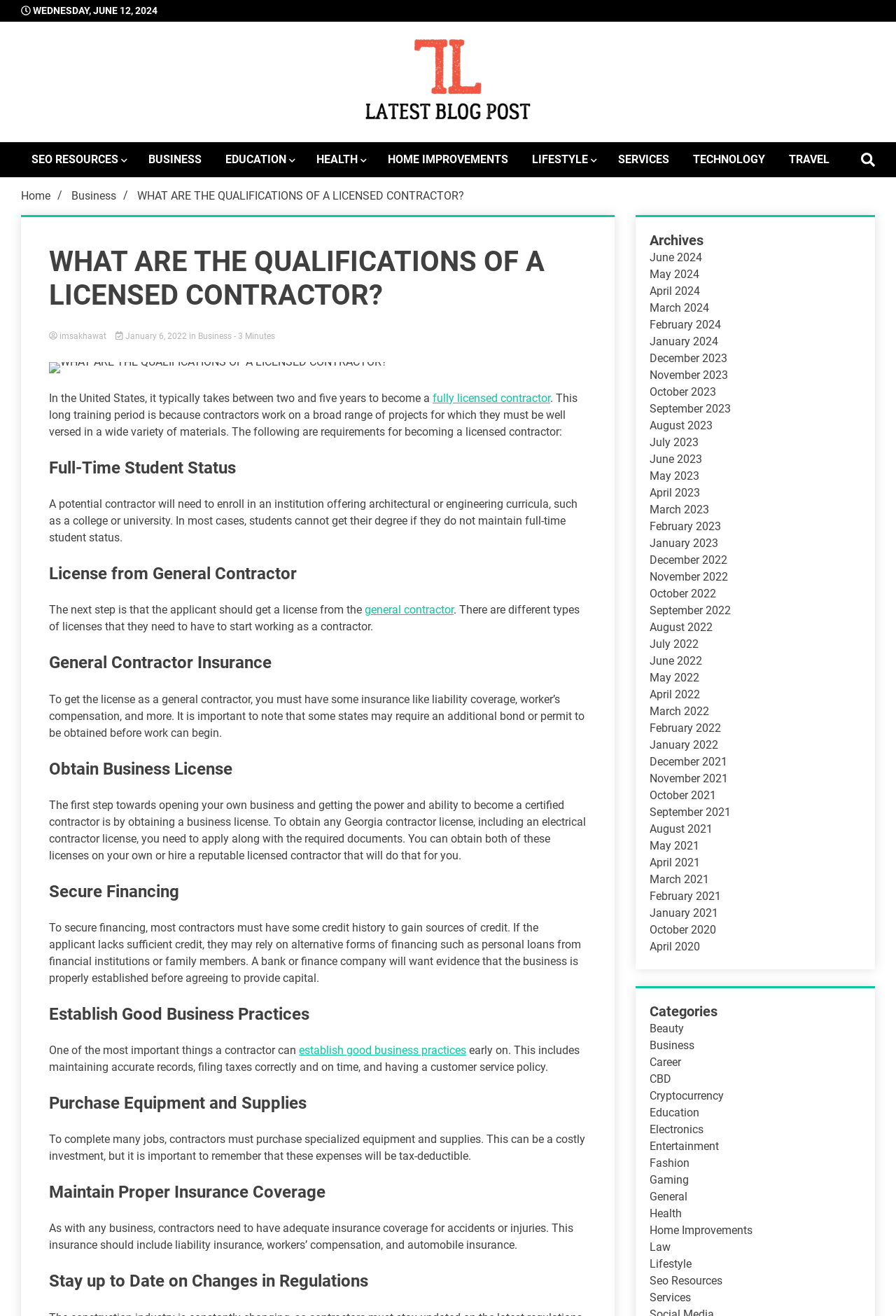Provide a short, one-word or phrase answer to the question below:
How many years does it typically take to become a fully licensed contractor in the United States?

Between two and five years